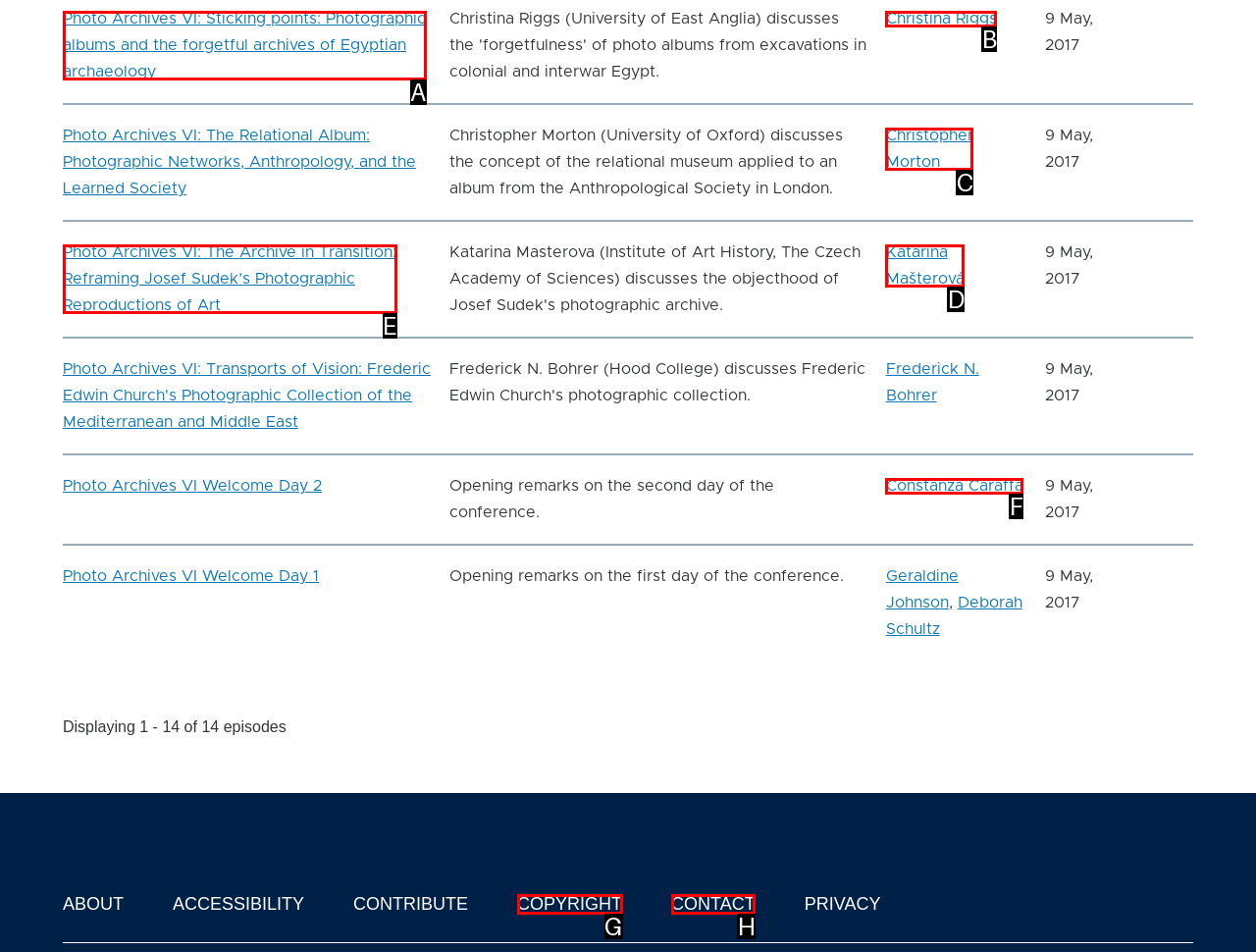Determine which option should be clicked to carry out this task: Read the article 'Photo Archives VI: The Archive in Transition: Reframing Josef Sudek’s Photographic Reproductions of Art'
State the letter of the correct choice from the provided options.

E